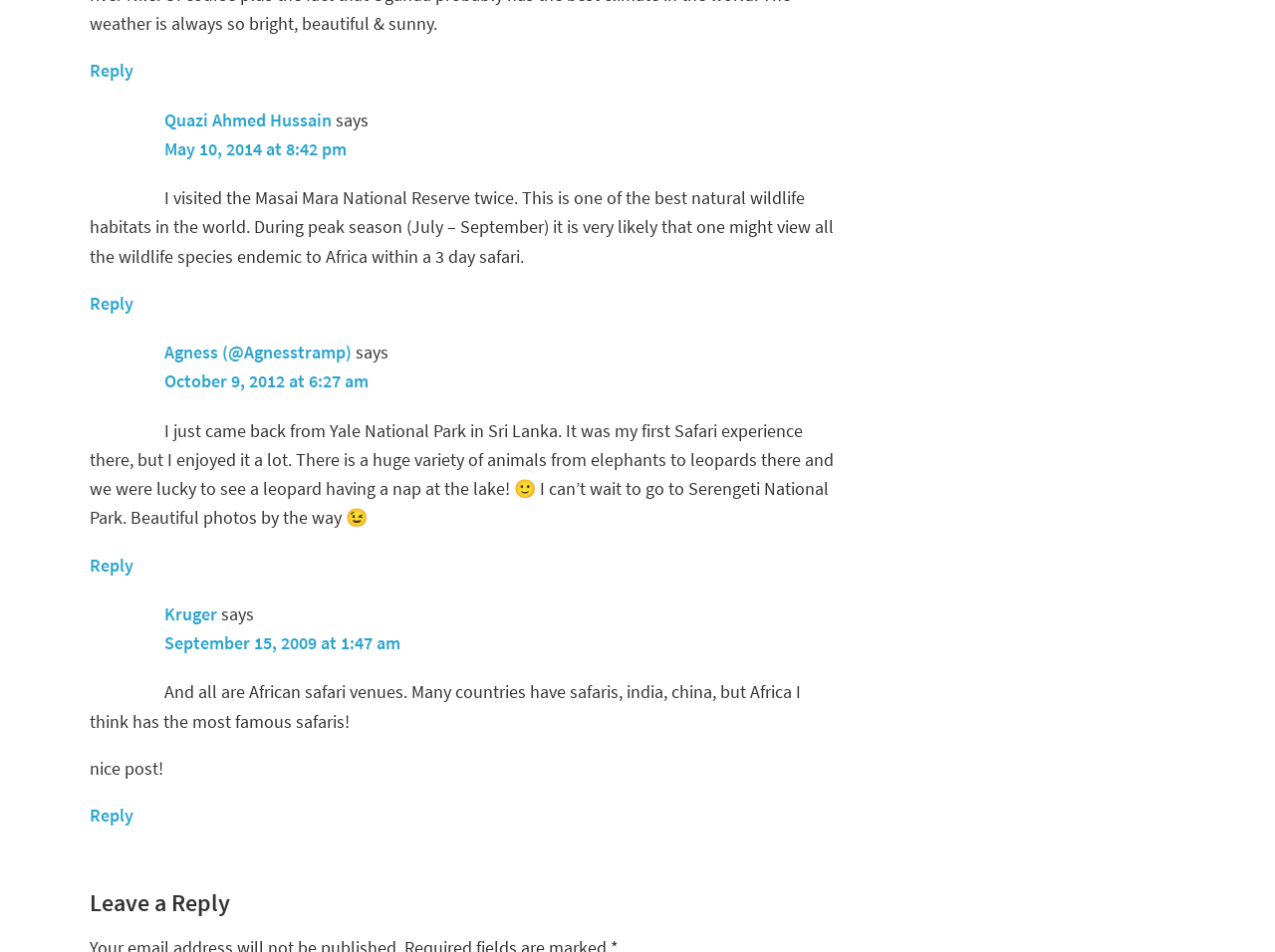How many days does it take to view all wildlife species in Africa during peak season?
With the help of the image, please provide a detailed response to the question.

I found the answer by reading the static text in the first article element, which says 'During peak season (July – September) it is very likely that one might view all the wildlife species endemic to Africa within a 3 day safari.' This implies that it takes 3 days to view all wildlife species in Africa during peak season.